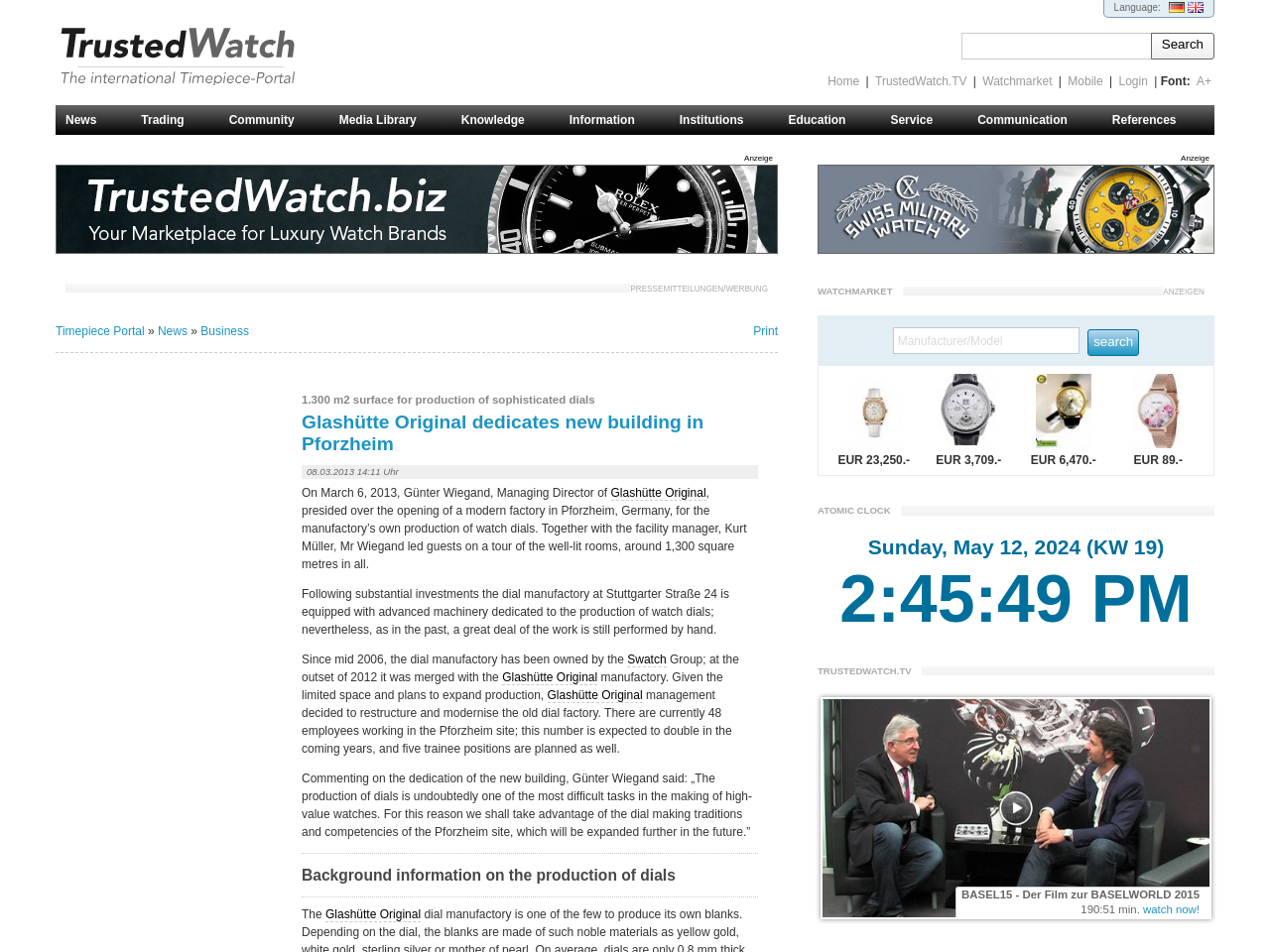What is the purpose of the new building in Pforzheim?
Refer to the image and give a detailed answer to the question.

The question can be answered by reading the article on the webpage, which states that Glashütte Original has dedicated a new building in Pforzheim for the production of sophisticated dials.